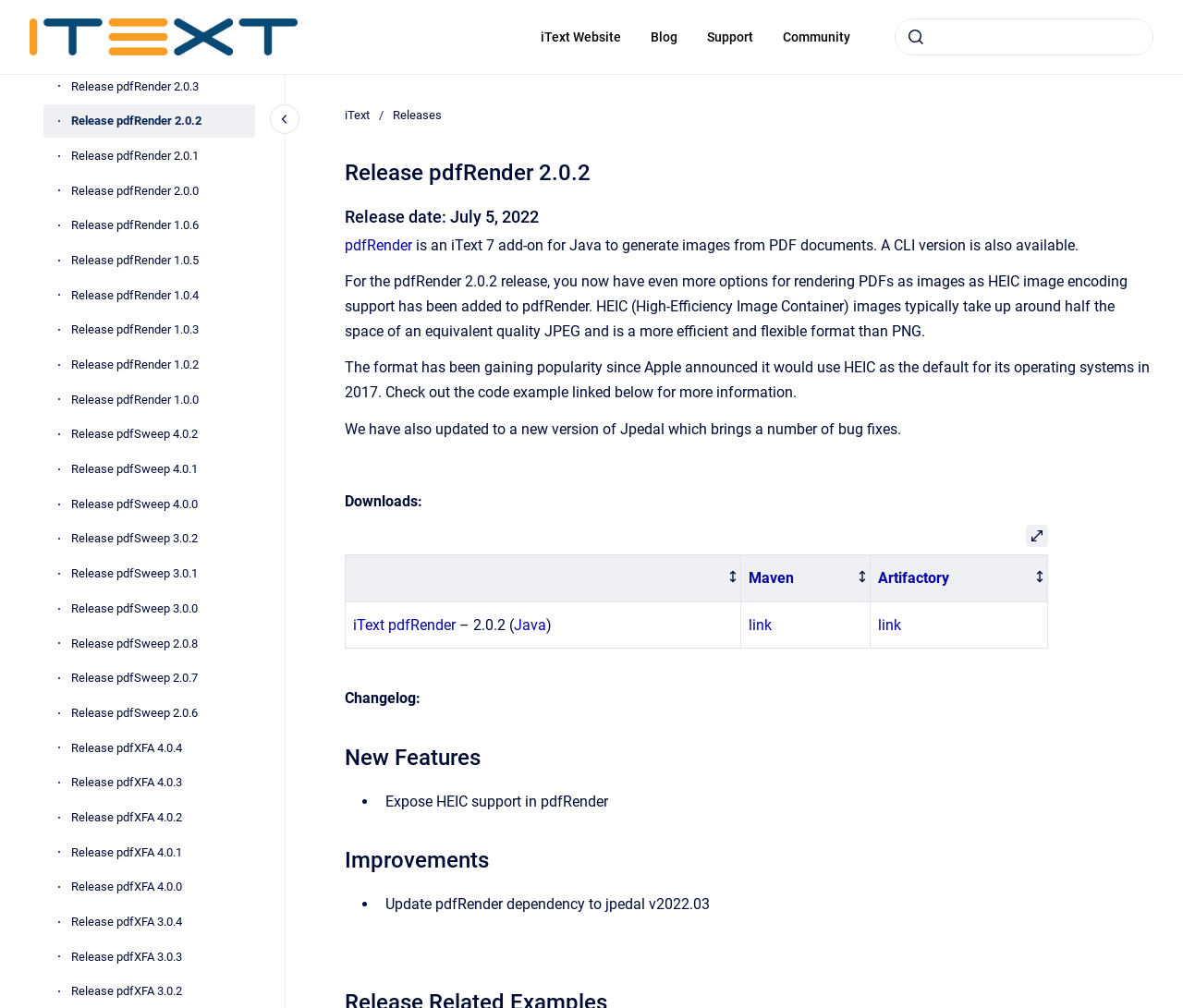Extract the bounding box coordinates for the HTML element that matches this description: "iText Website". The coordinates should be four float numbers between 0 and 1, i.e., [left, top, right, bottom].

[0.445, 0.016, 0.538, 0.057]